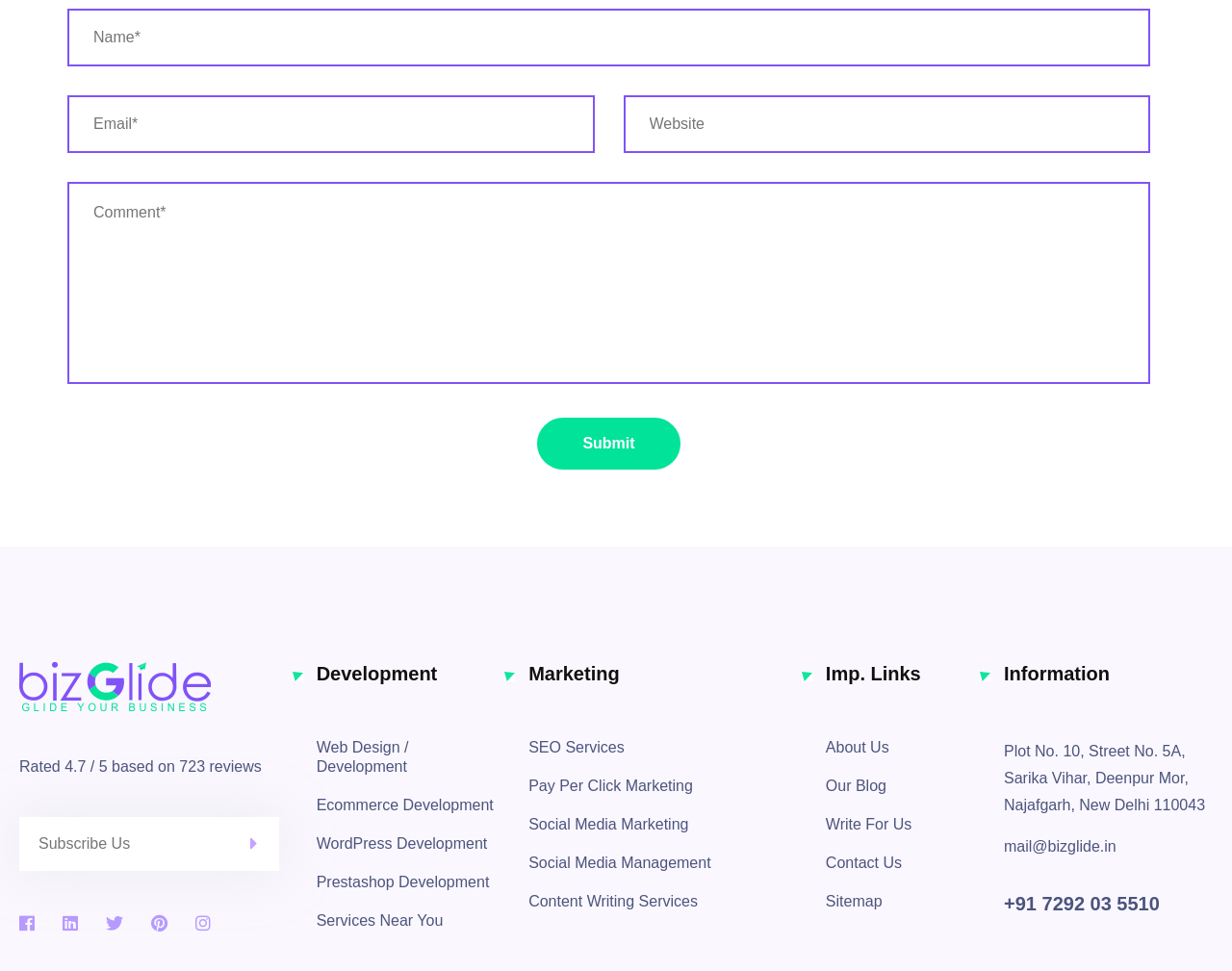Determine the bounding box coordinates of the clickable element to achieve the following action: 'Contact us through email'. Provide the coordinates as four float values between 0 and 1, formatted as [left, top, right, bottom].

[0.815, 0.863, 0.906, 0.88]